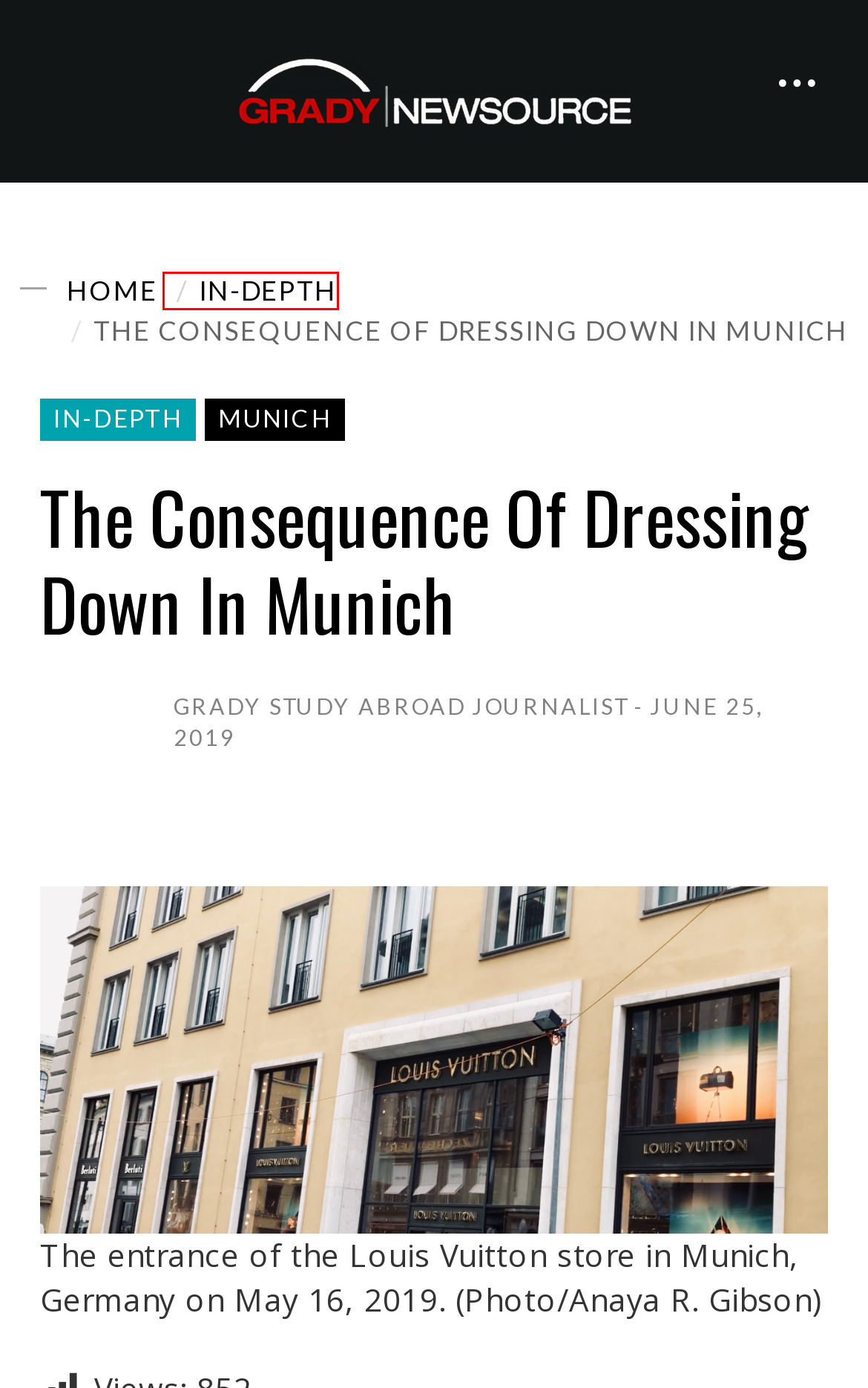Analyze the screenshot of a webpage featuring a red rectangle around an element. Pick the description that best fits the new webpage after interacting with the element inside the red bounding box. Here are the candidates:
A. Gucci Archives — Grady Newsource
B. UGA Sports Archives — Grady Newsource
C. Understanding Culture Appropriation: Explanations and Techniques to Avoid It — Grady Newsource
D. Home — Grady Newsource
E. Quilting Creates Common Threads Across Generations — Grady Newsource
F. Europe Archives — Grady Newsource
G. In-Depth Archives — Grady Newsource
H. dress code Archives — Grady Newsource

G